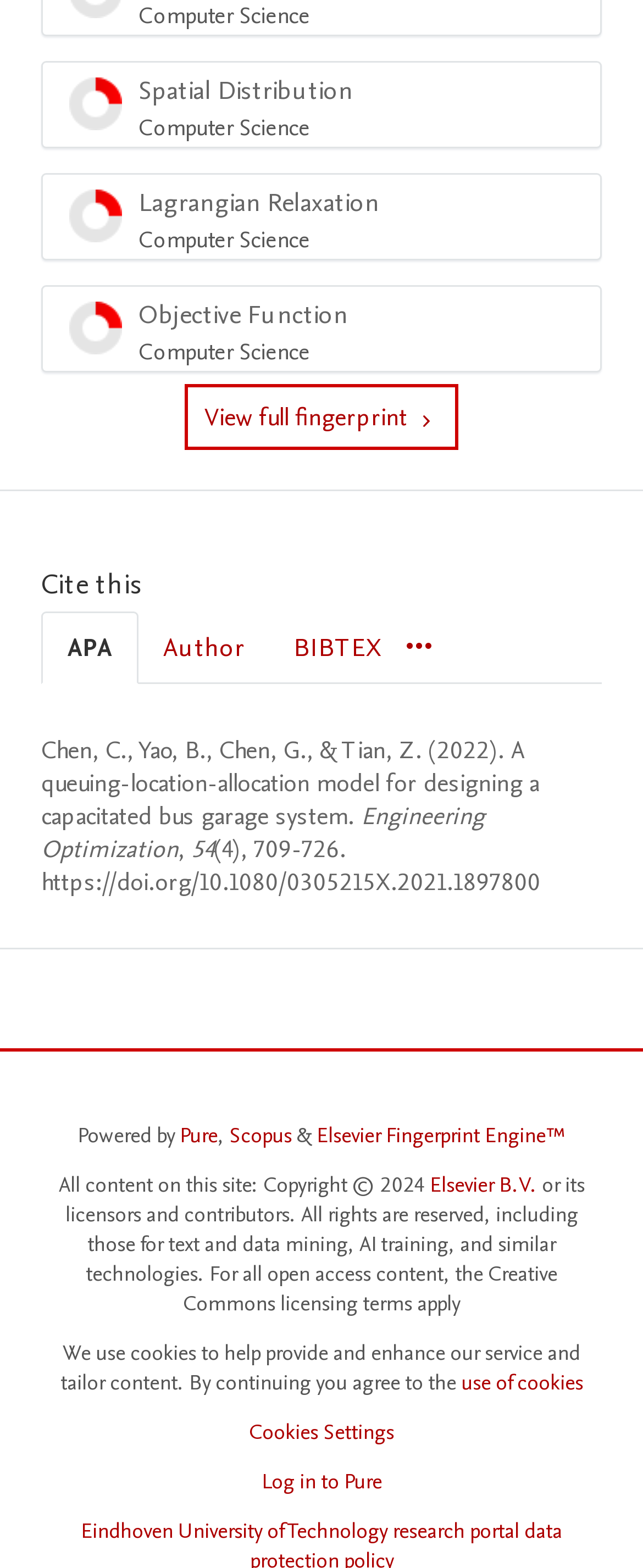Identify the bounding box coordinates for the UI element described by the following text: "Lagrangian Relaxation Computer Science 25%". Provide the coordinates as four float numbers between 0 and 1, in the format [left, top, right, bottom].

[0.064, 0.11, 0.936, 0.166]